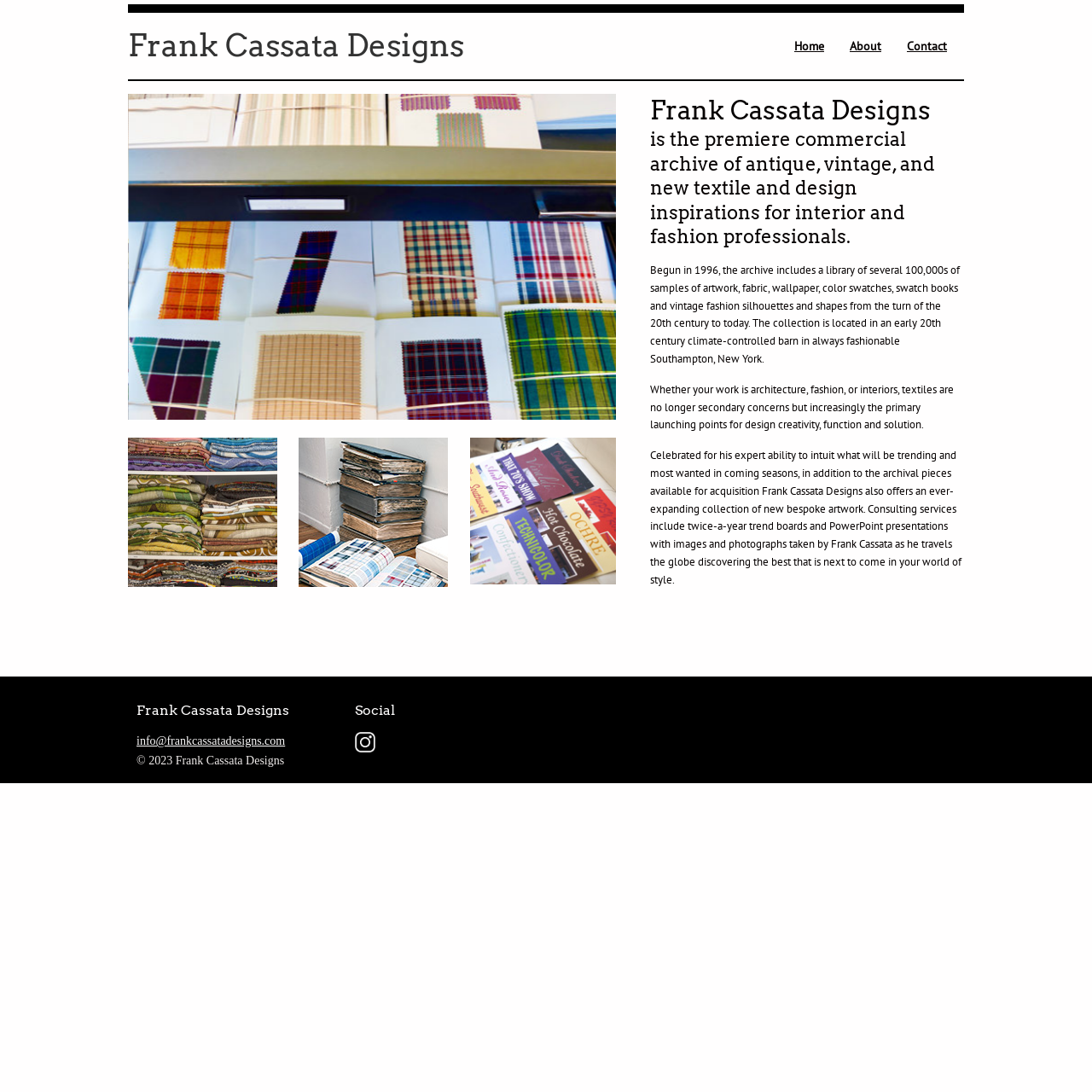Provide a comprehensive description of the image contained within the red rectangle.

The image features a set of vibrant fabric swatches, showcasing a rich array of textures and colors. These swatches are part of the Frank Cassata Designs collection, known for its extensive selection of antique, vintage, and contemporary textiles, aimed at interior and fashion professionals. The stylish presentation of the fabrics highlights their intricate patterns and potential uses in design projects. This diverse collection supports the creative exploration of various design aesthetics, illustrating how textiles can serve as primary elements for innovation in architecture, fashion, and interior design.